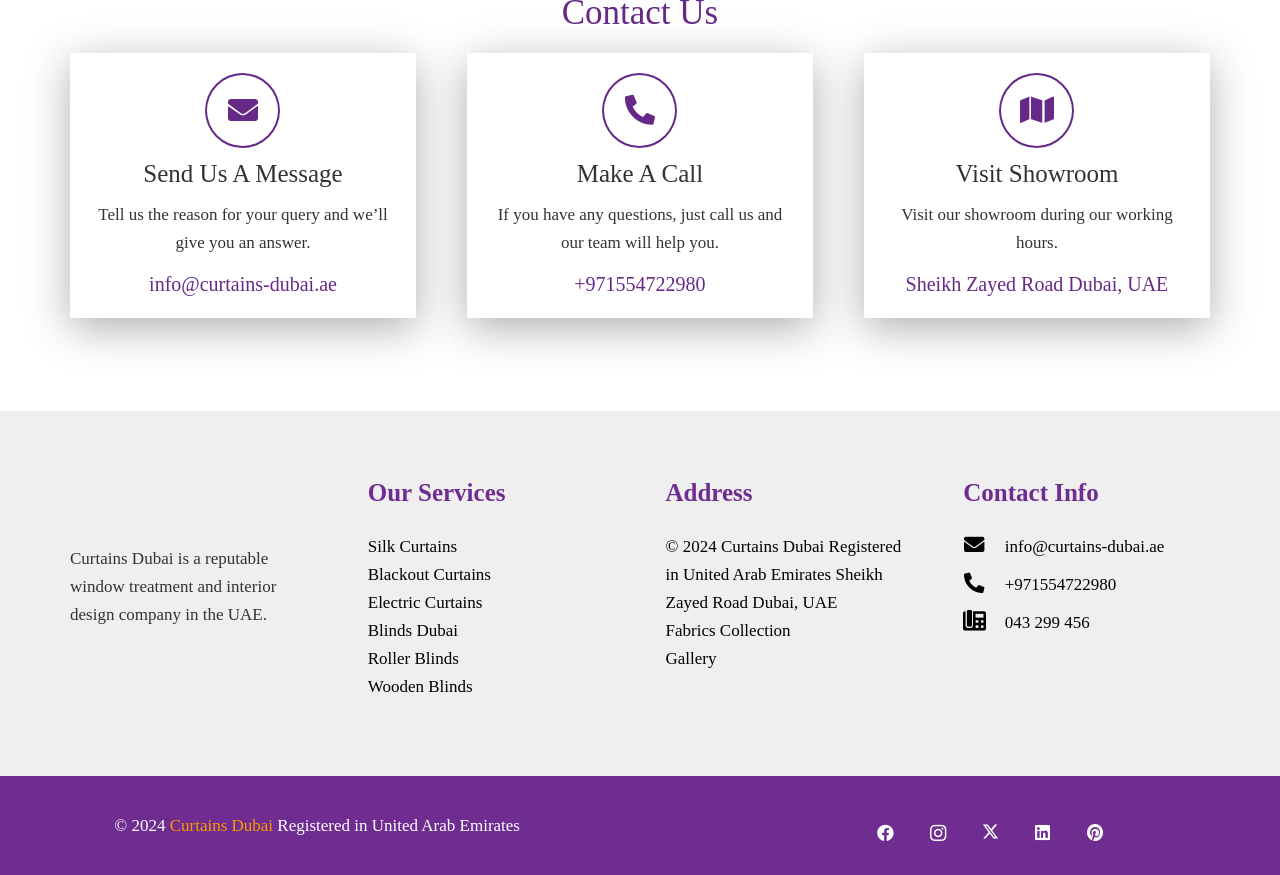Determine the bounding box coordinates for the clickable element to execute this instruction: "Make a call". Provide the coordinates as four float numbers between 0 and 1, i.e., [left, top, right, bottom].

[0.451, 0.183, 0.549, 0.214]